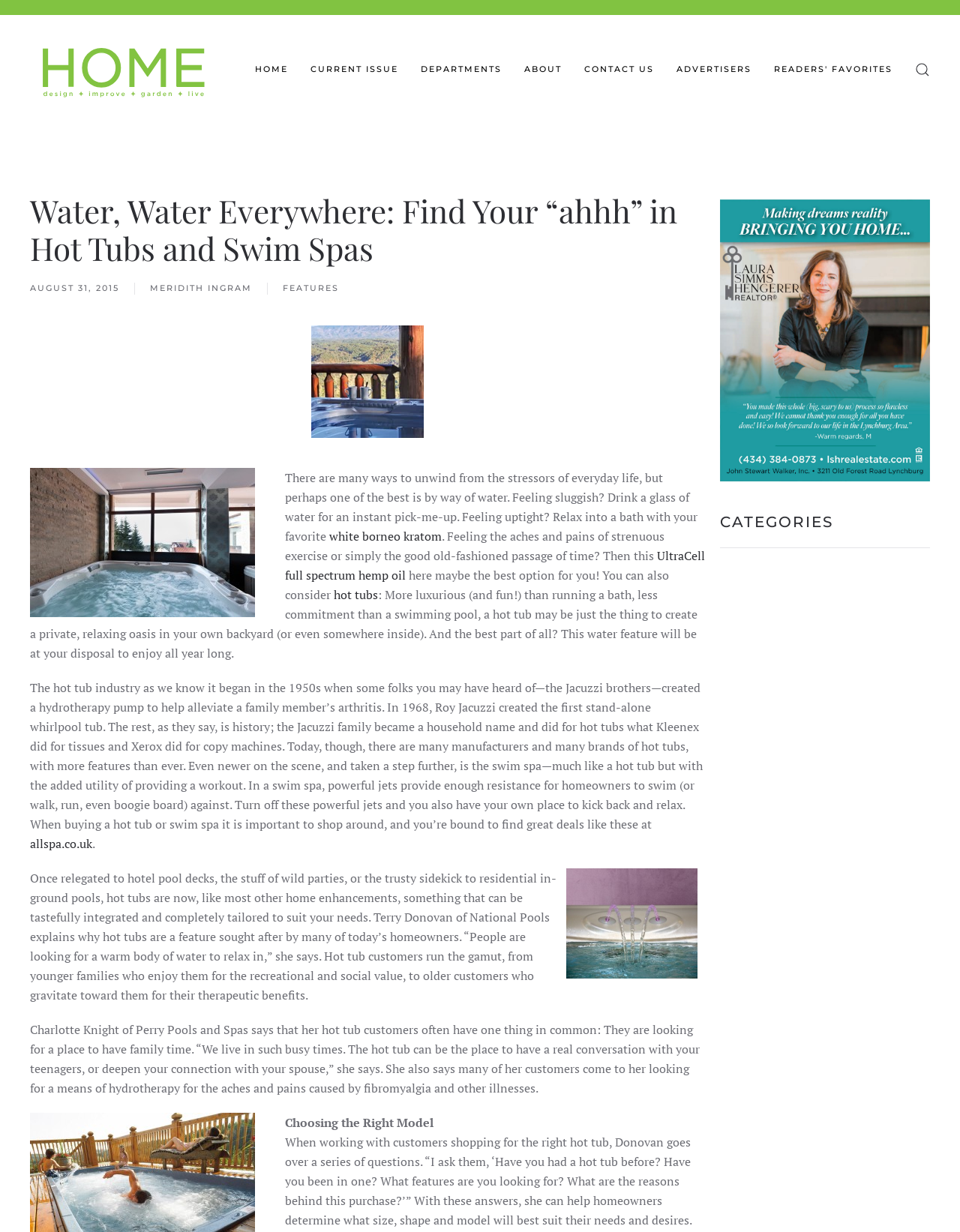Please locate the bounding box coordinates for the element that should be clicked to achieve the following instruction: "Learn about the author Meridith Ingram". Ensure the coordinates are given as four float numbers between 0 and 1, i.e., [left, top, right, bottom].

[0.156, 0.229, 0.262, 0.24]